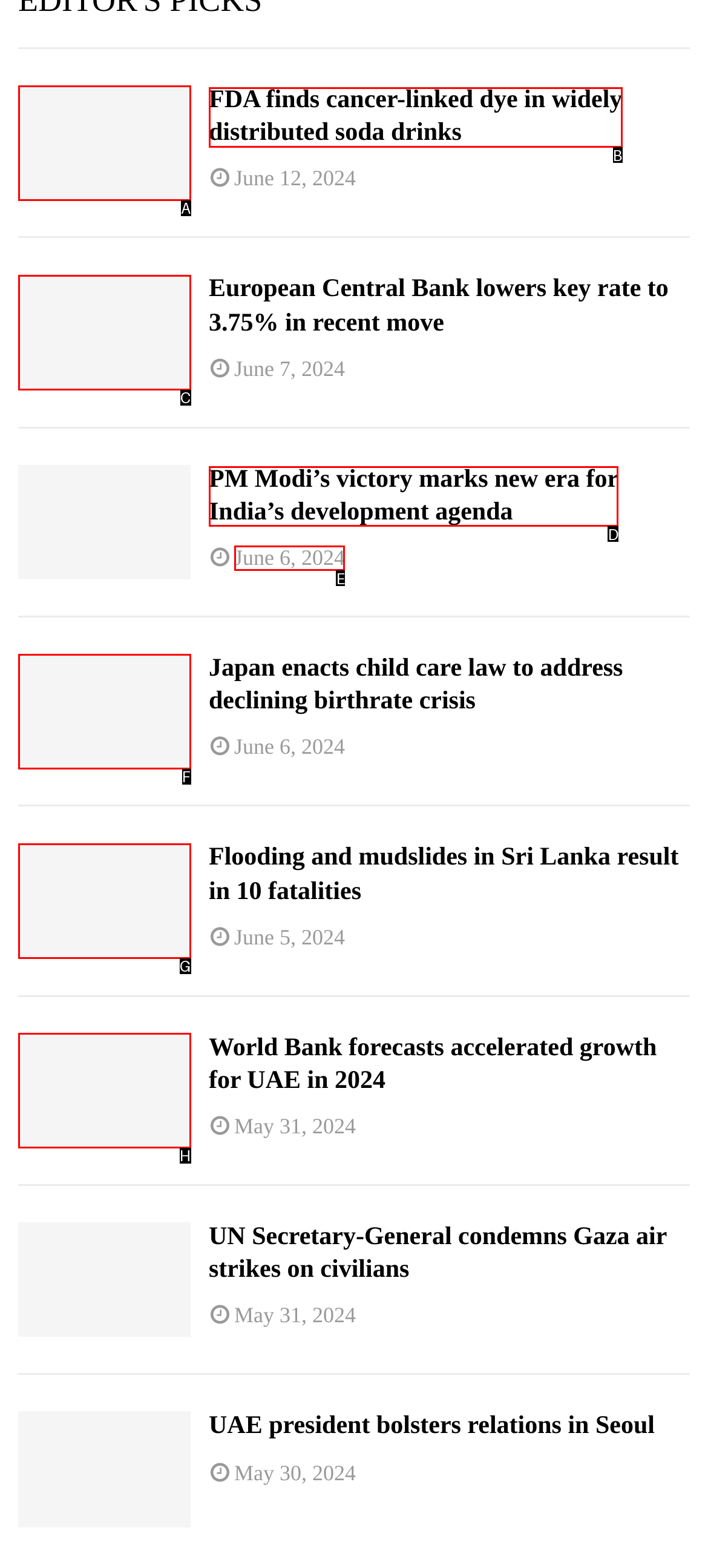Determine which option should be clicked to carry out this task: Check time of PM Modi’s victory marks new era for India’s development agenda
State the letter of the correct choice from the provided options.

E